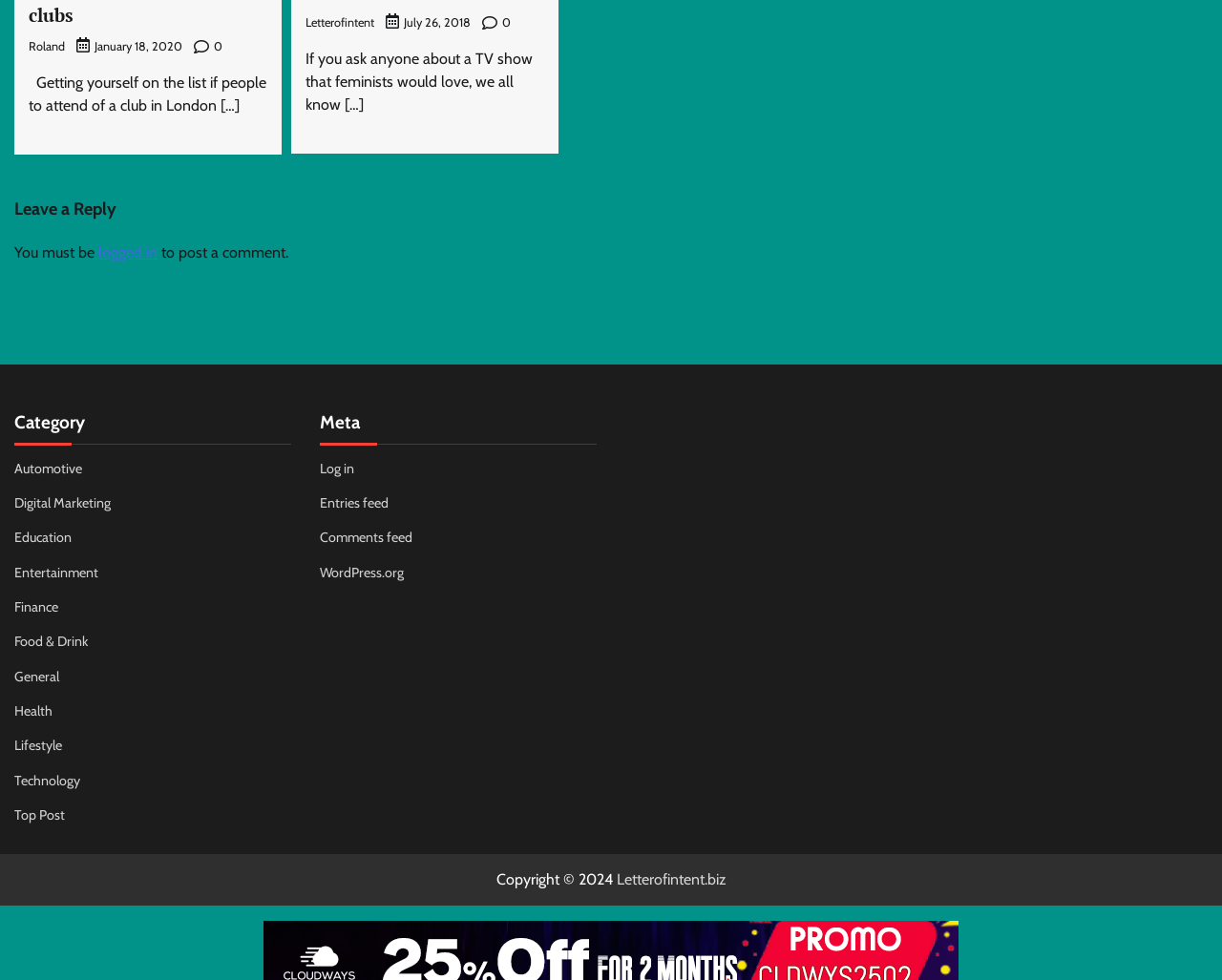Please specify the bounding box coordinates of the clickable region to carry out the following instruction: "Click on the 'Roland' link". The coordinates should be four float numbers between 0 and 1, in the format [left, top, right, bottom].

[0.023, 0.039, 0.053, 0.054]